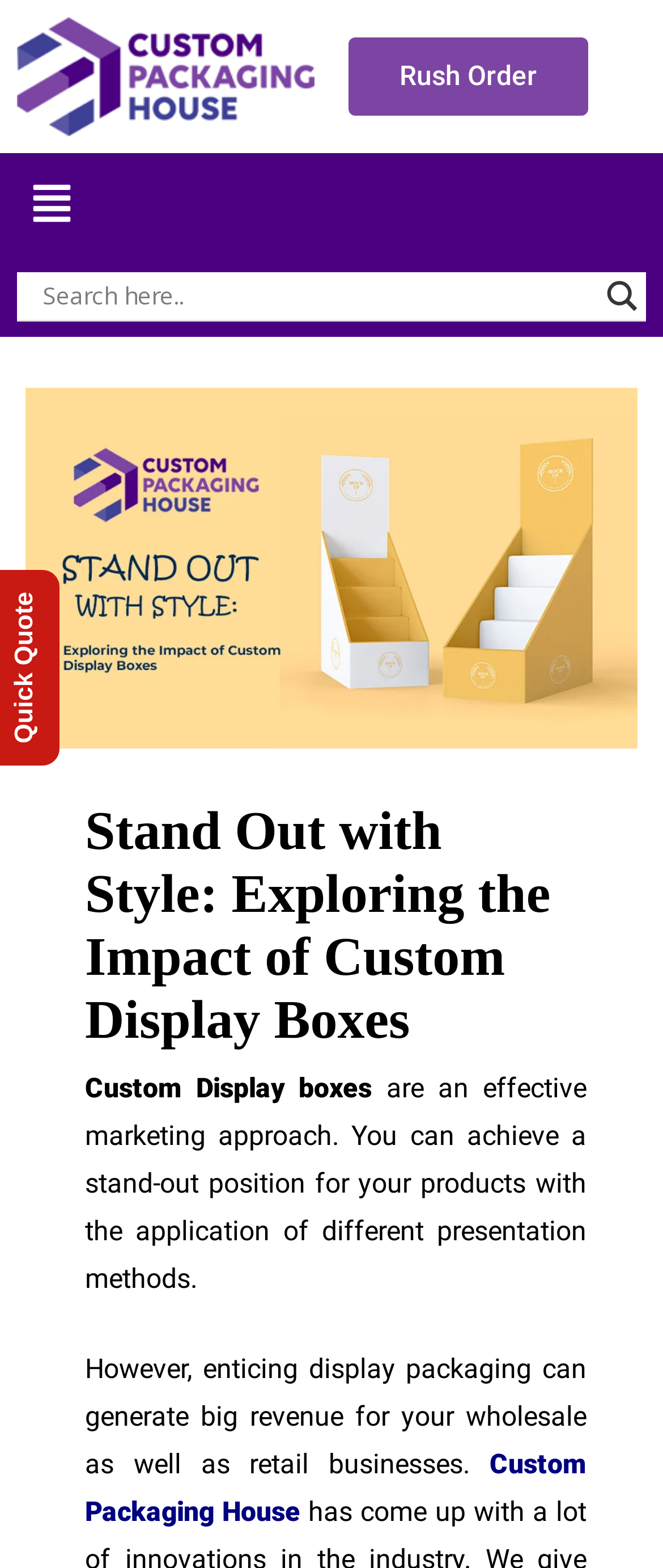Analyze the image and answer the question with as much detail as possible: 
What is the topic of the main heading?

The main heading of the webpage is 'Stand Out with Style: Exploring the Impact of Custom Display Boxes' which is located at the middle of the webpage, with a bounding box of [0.128, 0.51, 0.885, 0.671].